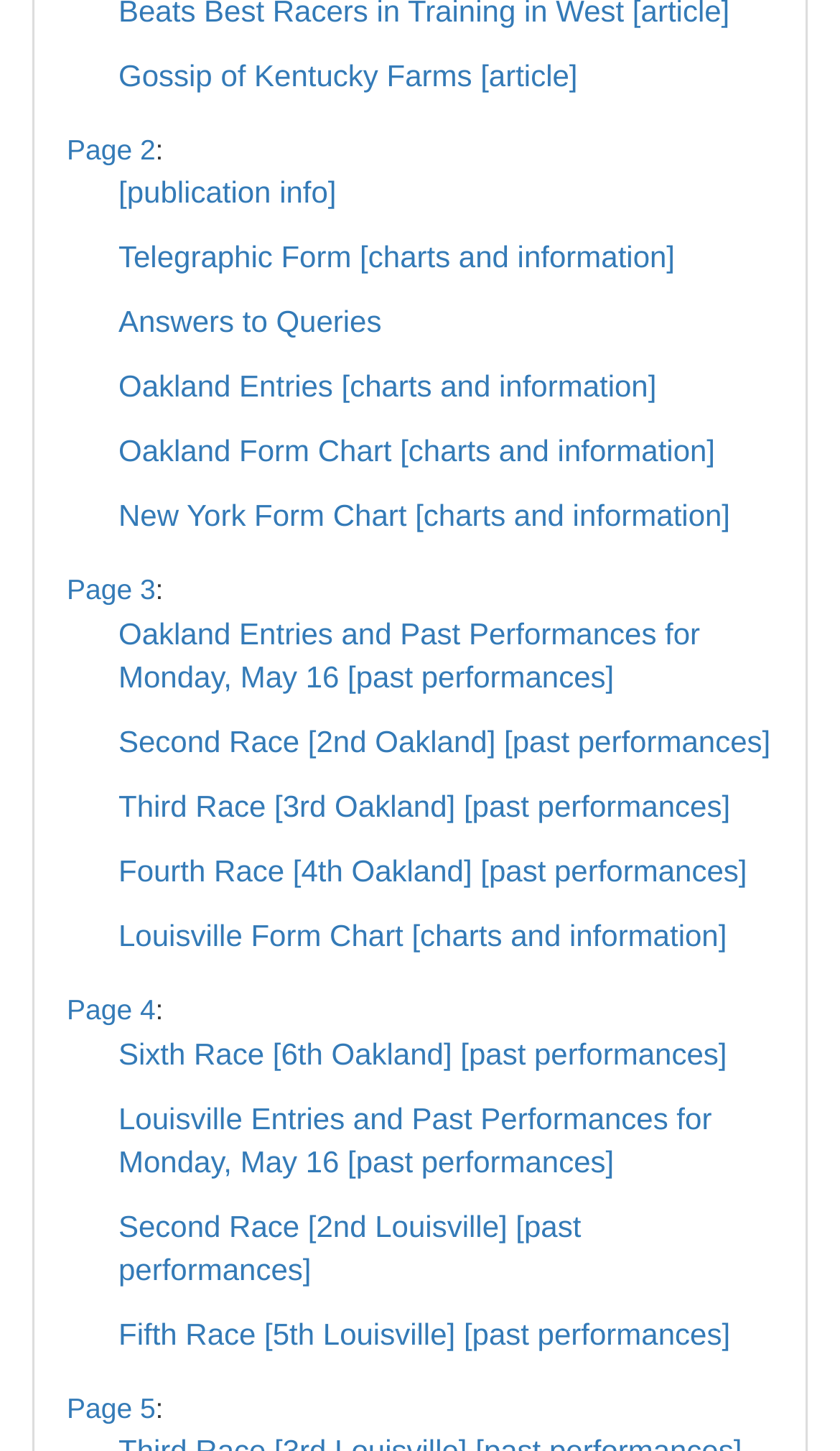How many pages are available?
Using the image, respond with a single word or phrase.

5